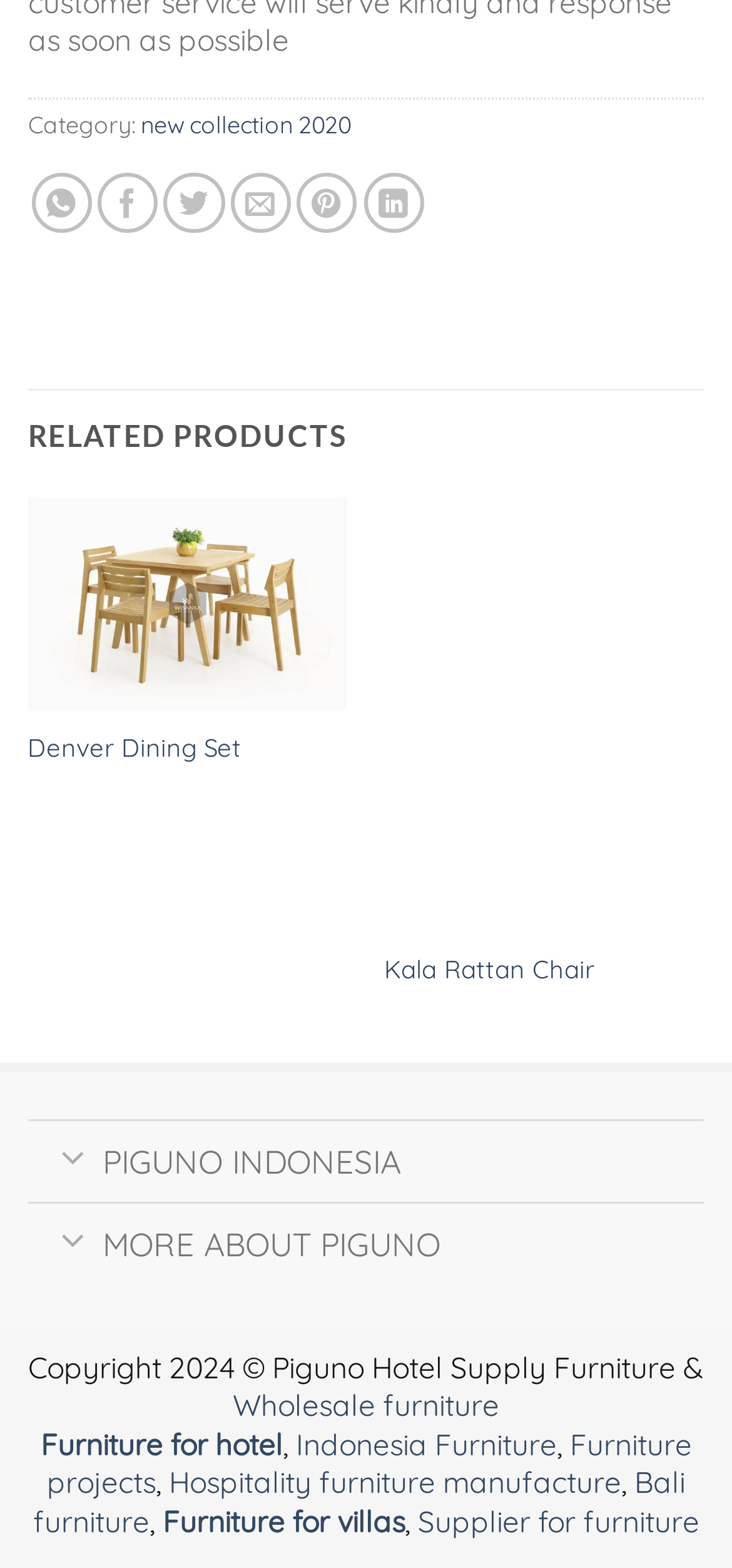Answer this question using a single word or a brief phrase:
How many links are available in the footer section?

7